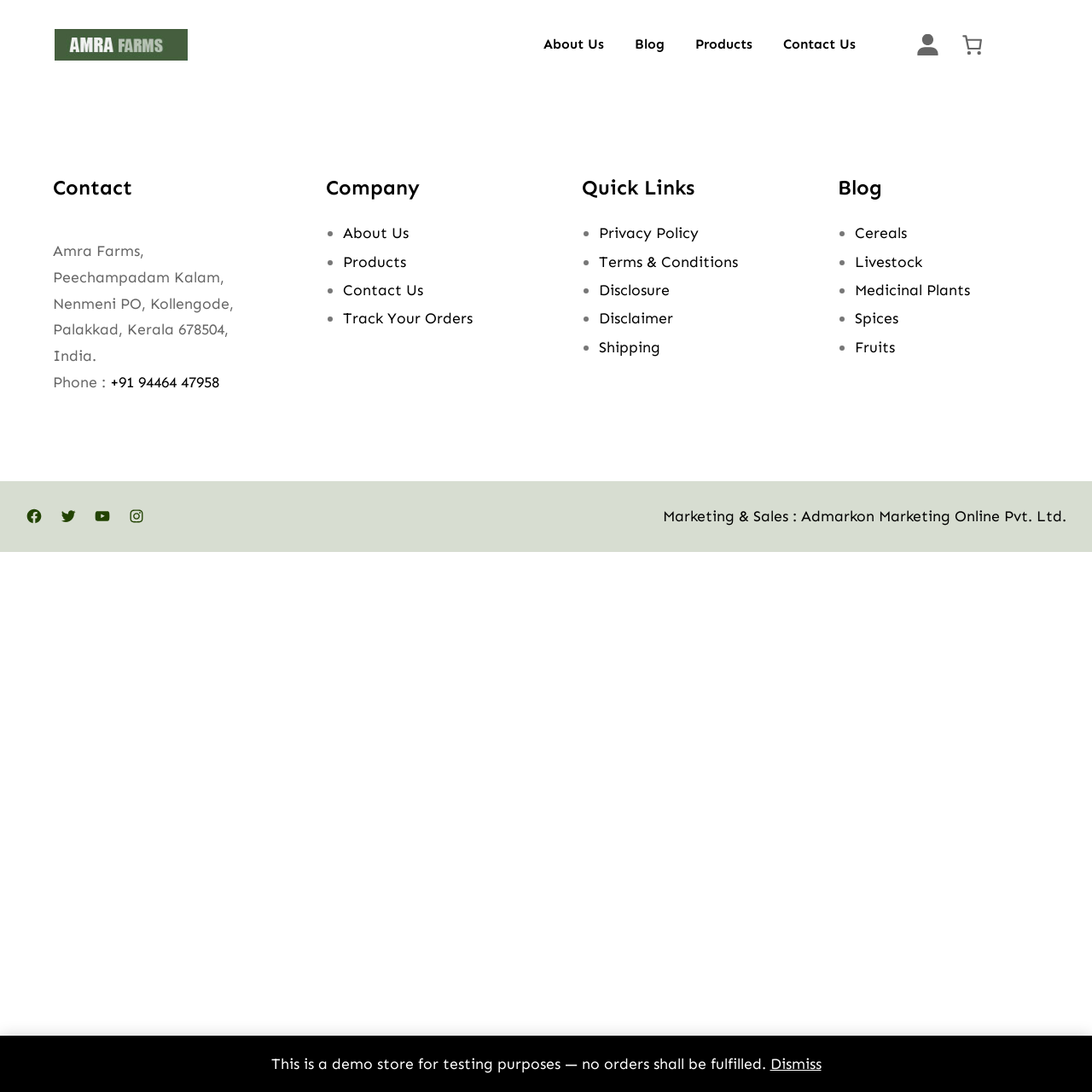Look at the image and write a detailed answer to the question: 
What is the company name?

The company name is mentioned in the top-left corner of the webpage, where it says 'Amra Farms' in the logo, and also in the contact information section, where it says 'Amra Farms, Peechampadam Kalam, Nenmeni PO, Kollengode, Palakkad, Kerala 678504, India.'